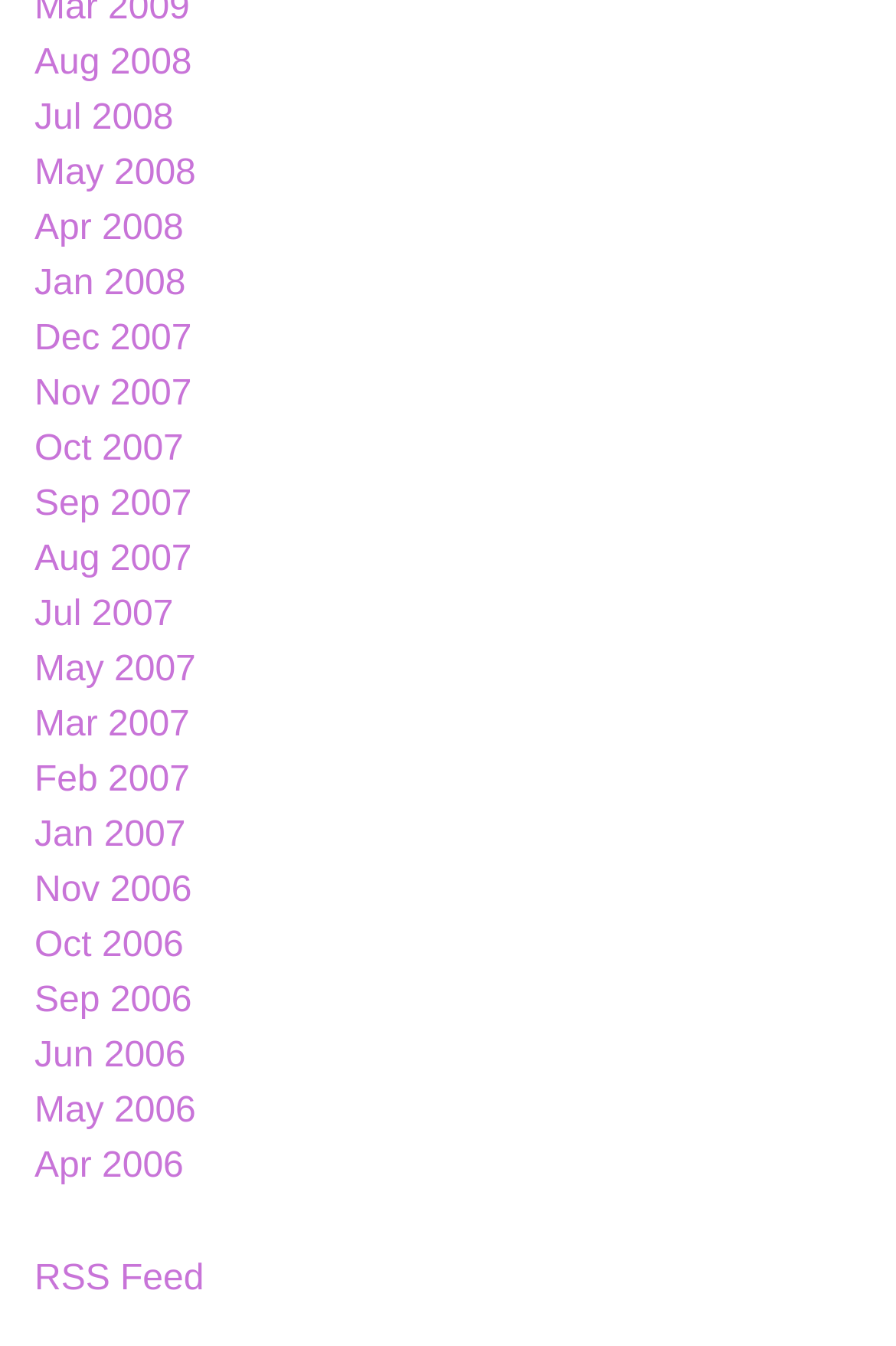How many archive links are there?
Answer the question with a single word or phrase, referring to the image.

24